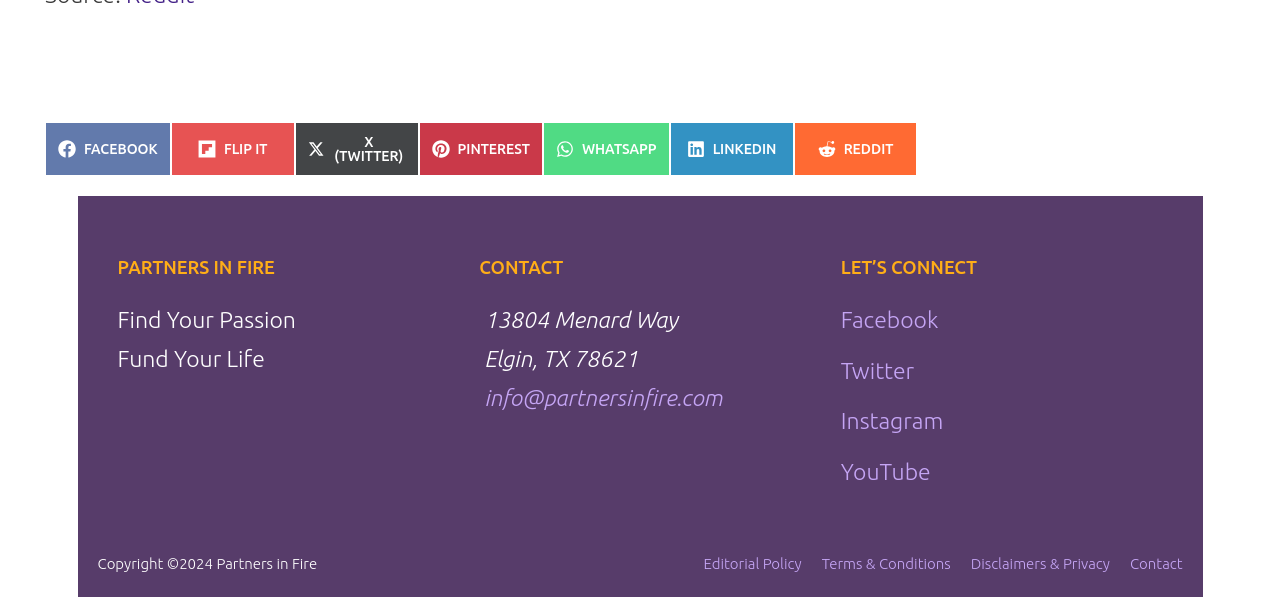Please provide a comprehensive response to the question below by analyzing the image: 
What is the copyright year of the website?

The copyright year can be found at the bottom of the webpage, which is 'Copyright ©2024 Partners in Fire'.